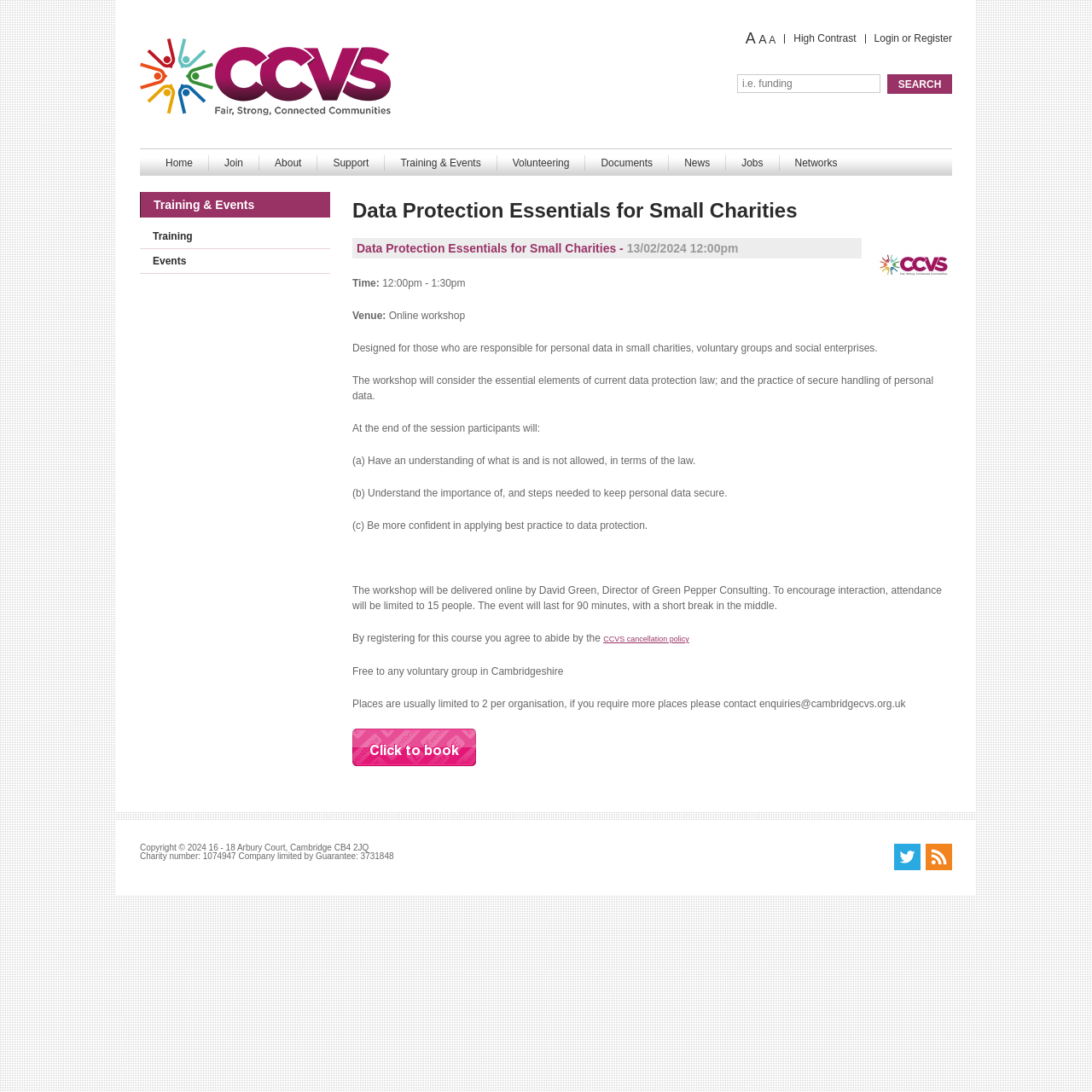With reference to the screenshot, provide a detailed response to the question below:
What is the maximum number of attendees for the event?

The maximum number of attendees for the event is 15 people as mentioned in the text 'To encourage interaction, attendance will be limited to 15 people' on the webpage.